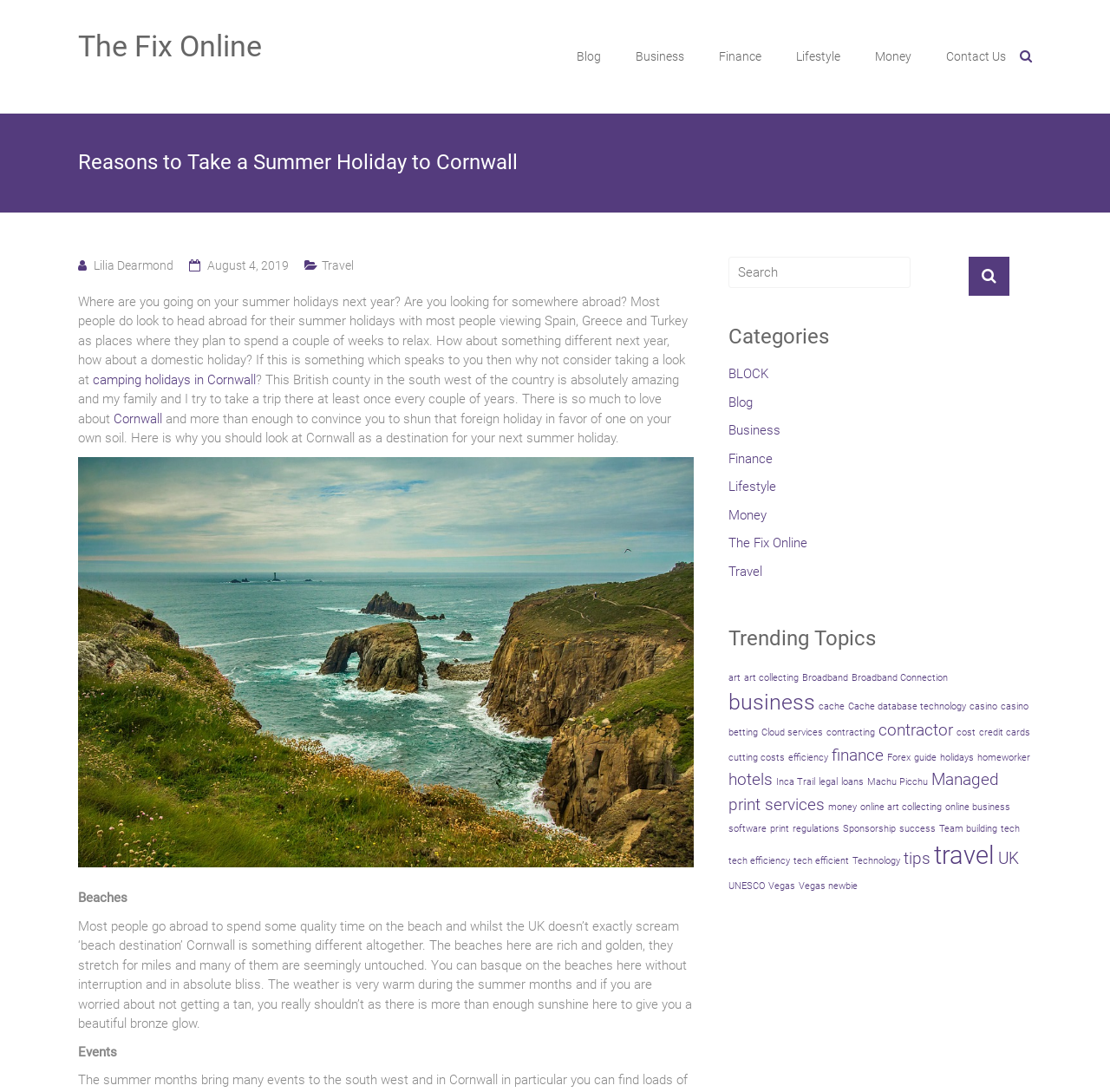Examine the screenshot and answer the question in as much detail as possible: What is the purpose of the article?

The purpose of the article can be inferred from the content of the article which presents reasons why readers should take a summer holiday in Cornwall, implying that the author is trying to convince readers to do so.